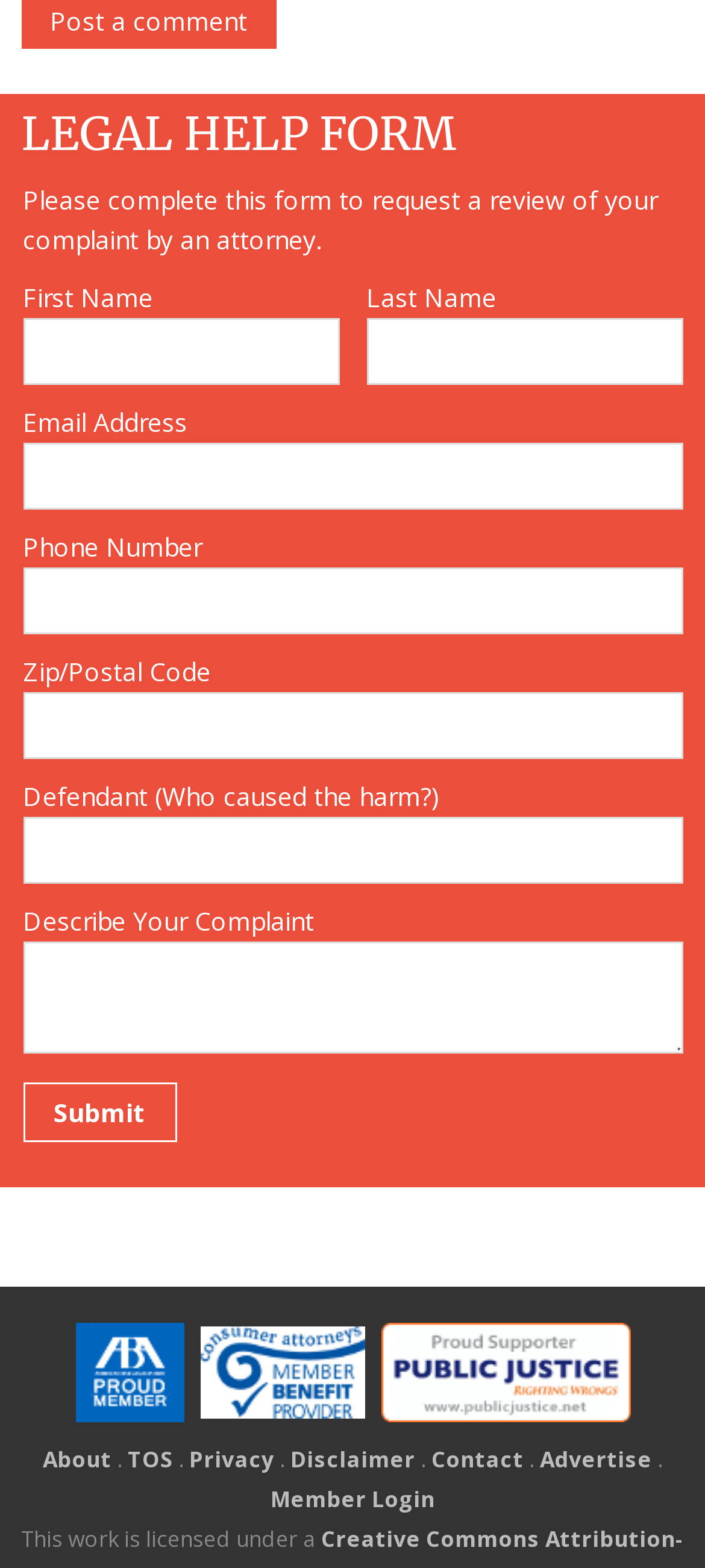Can you find the bounding box coordinates of the area I should click to execute the following instruction: "Describe your complaint"?

[0.033, 0.6, 0.97, 0.672]